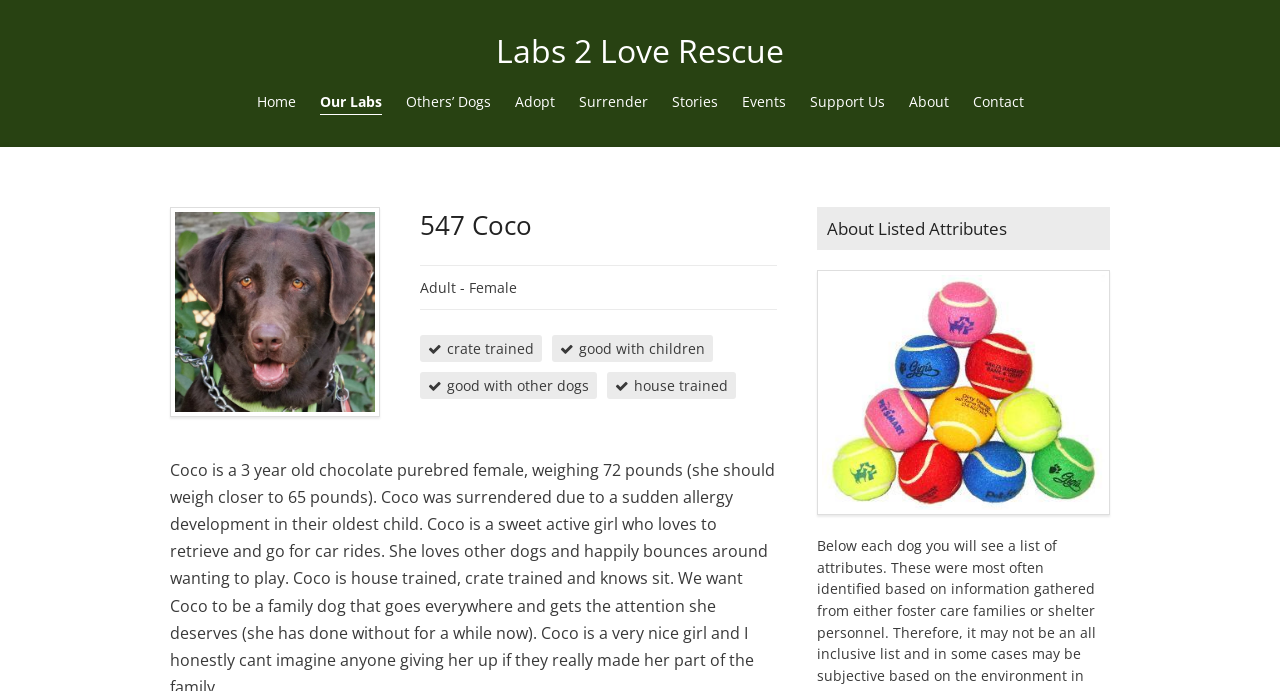What is the breed of the dog?
Answer the question with just one word or phrase using the image.

Labrador